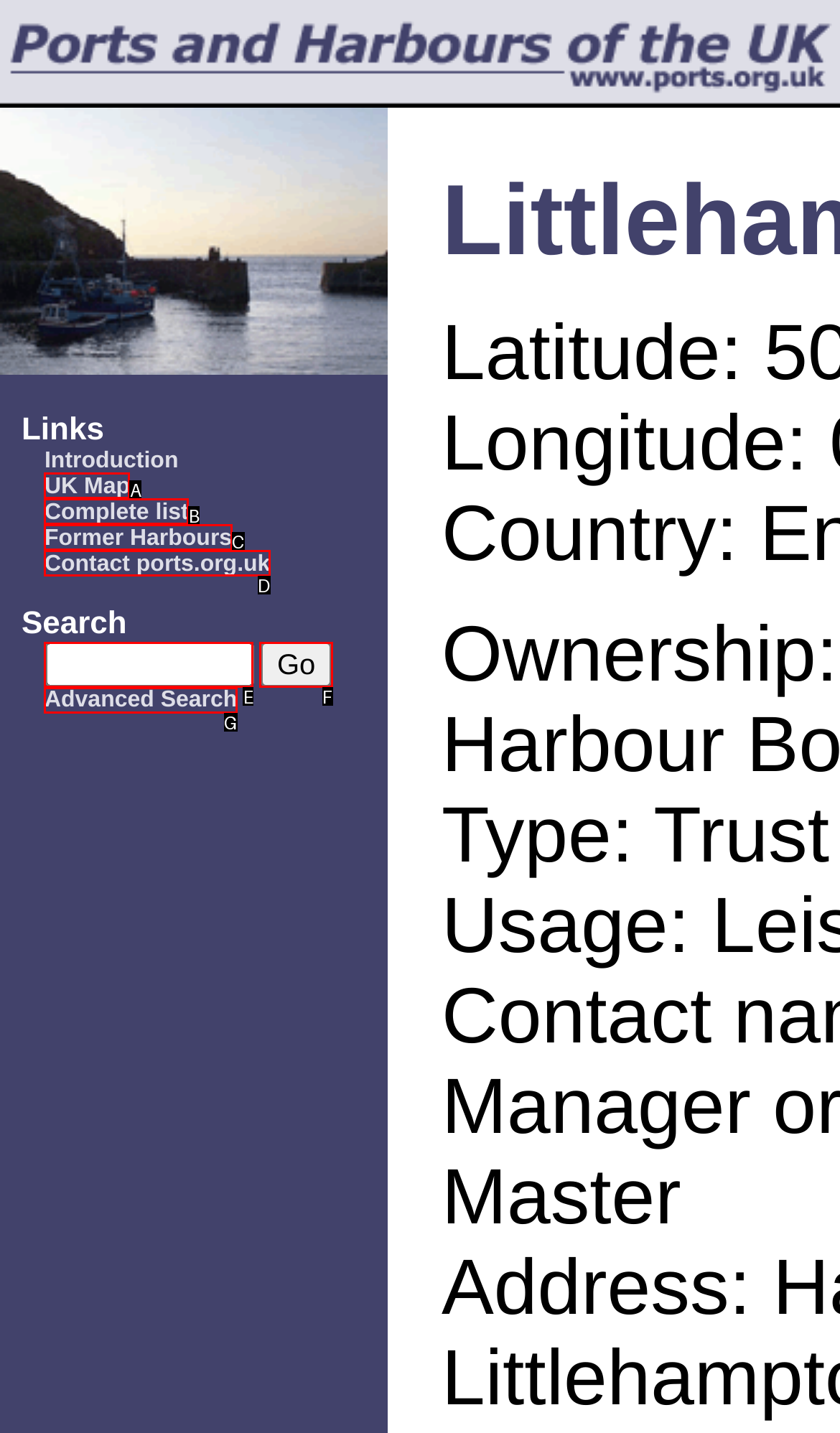Match the HTML element to the description: Contact ports.org.uk. Respond with the letter of the correct option directly.

D